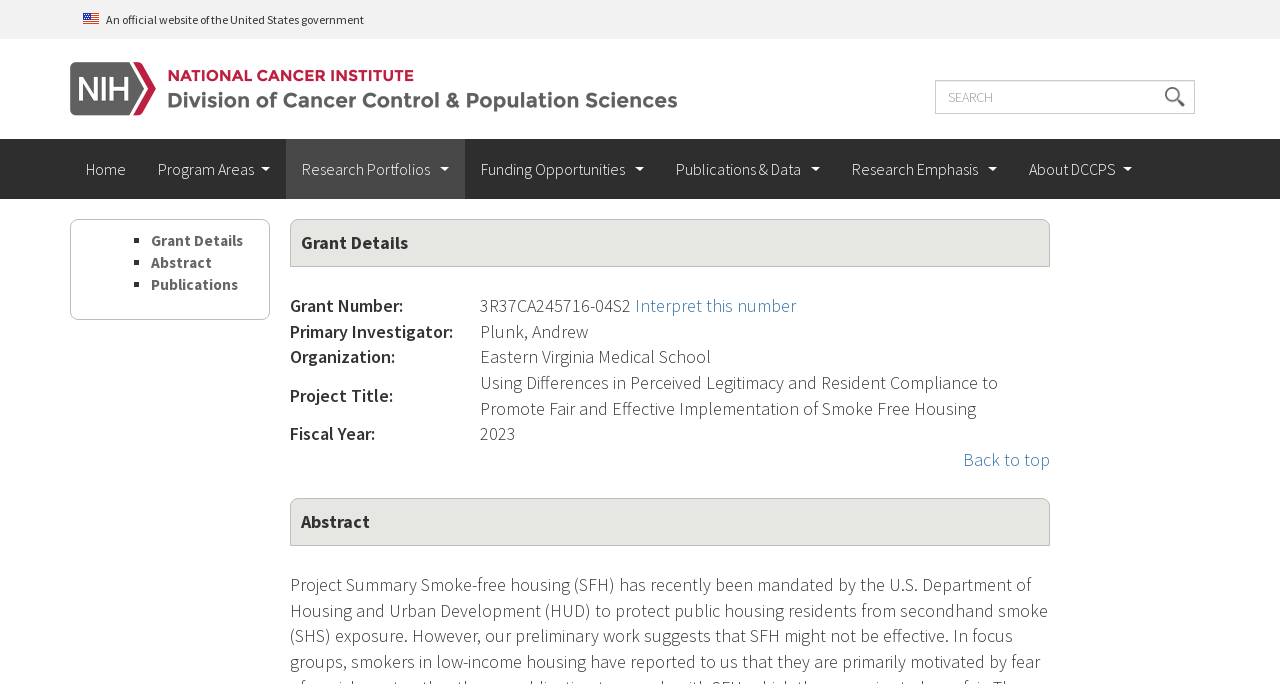Show me the bounding box coordinates of the clickable region to achieve the task as per the instruction: "Read the abstract".

[0.118, 0.37, 0.166, 0.398]